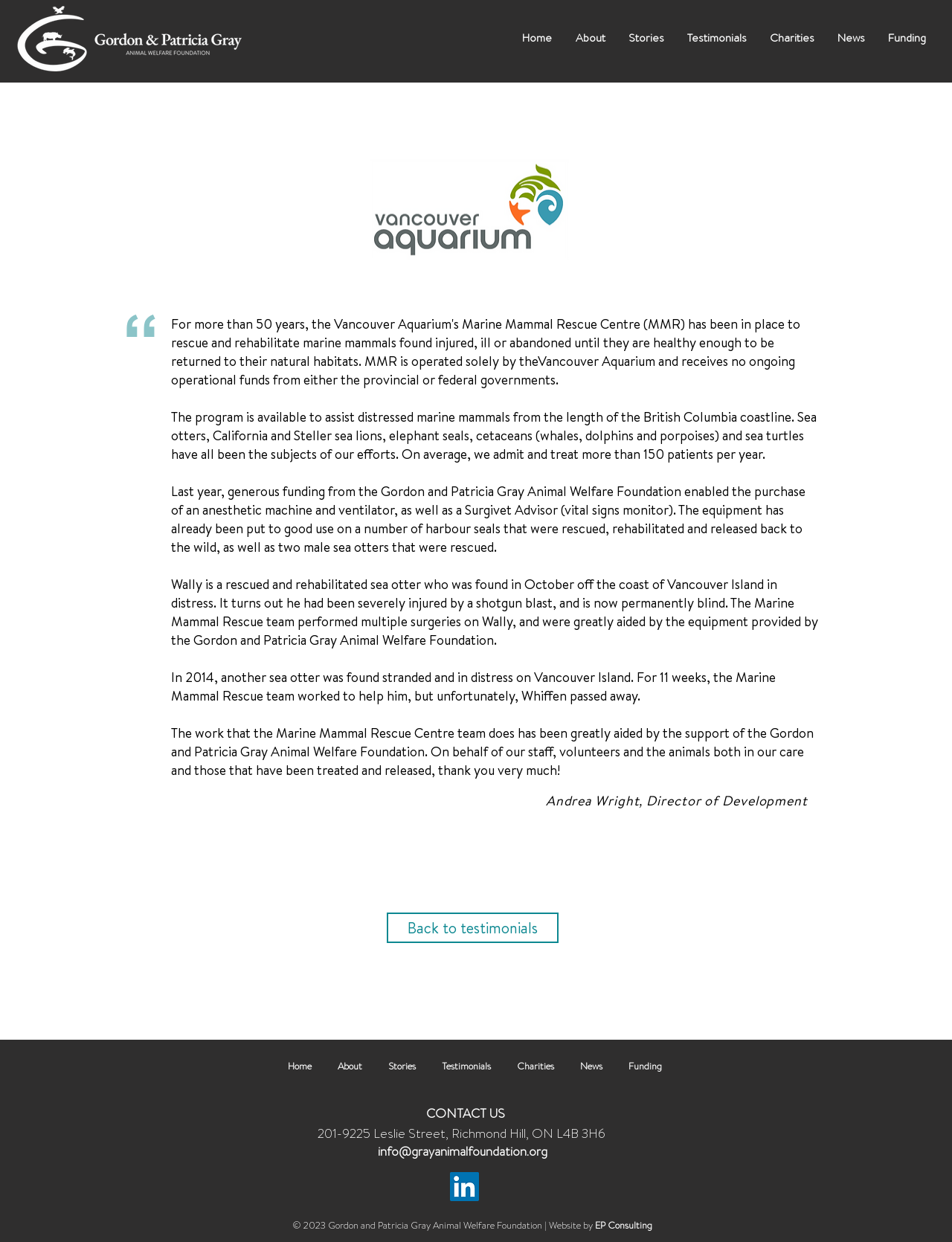Refer to the element description Back to testimonials and identify the corresponding bounding box in the screenshot. Format the coordinates as (top-left x, top-left y, bottom-right x, bottom-right y) with values in the range of 0 to 1.

[0.406, 0.735, 0.587, 0.759]